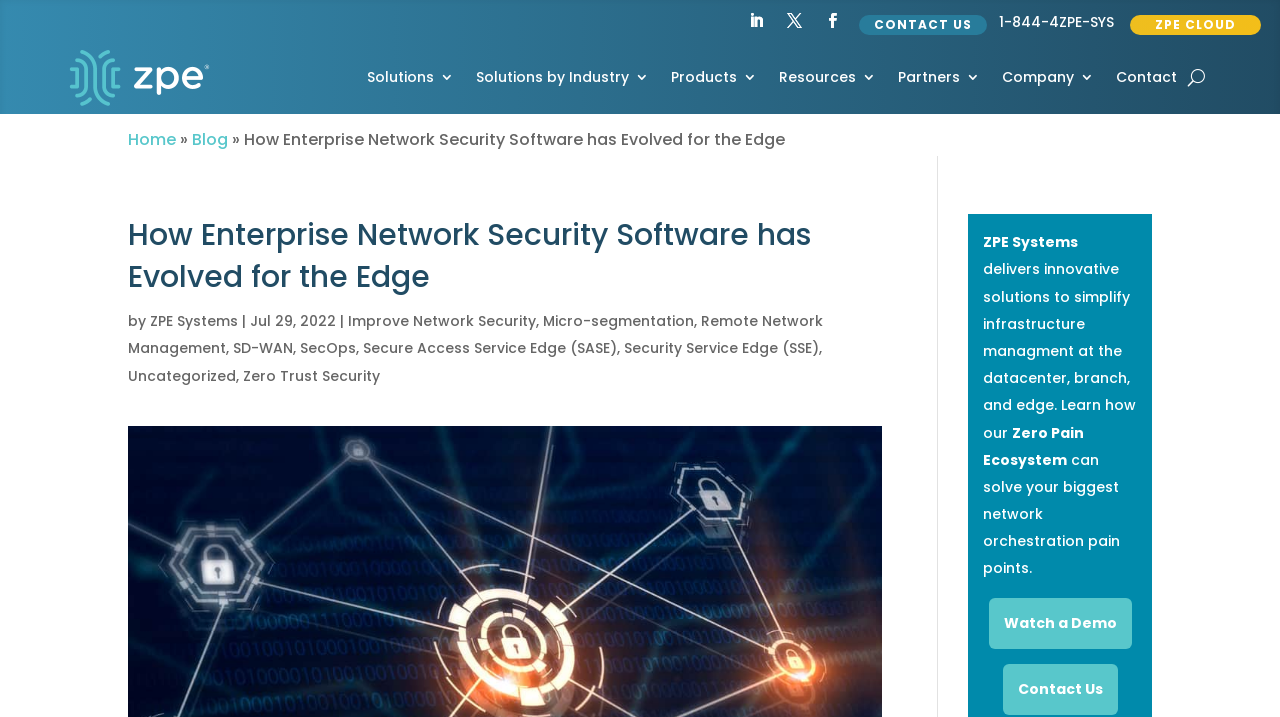Specify the bounding box coordinates of the area to click in order to follow the given instruction: "Click the Home link."

[0.1, 0.179, 0.138, 0.211]